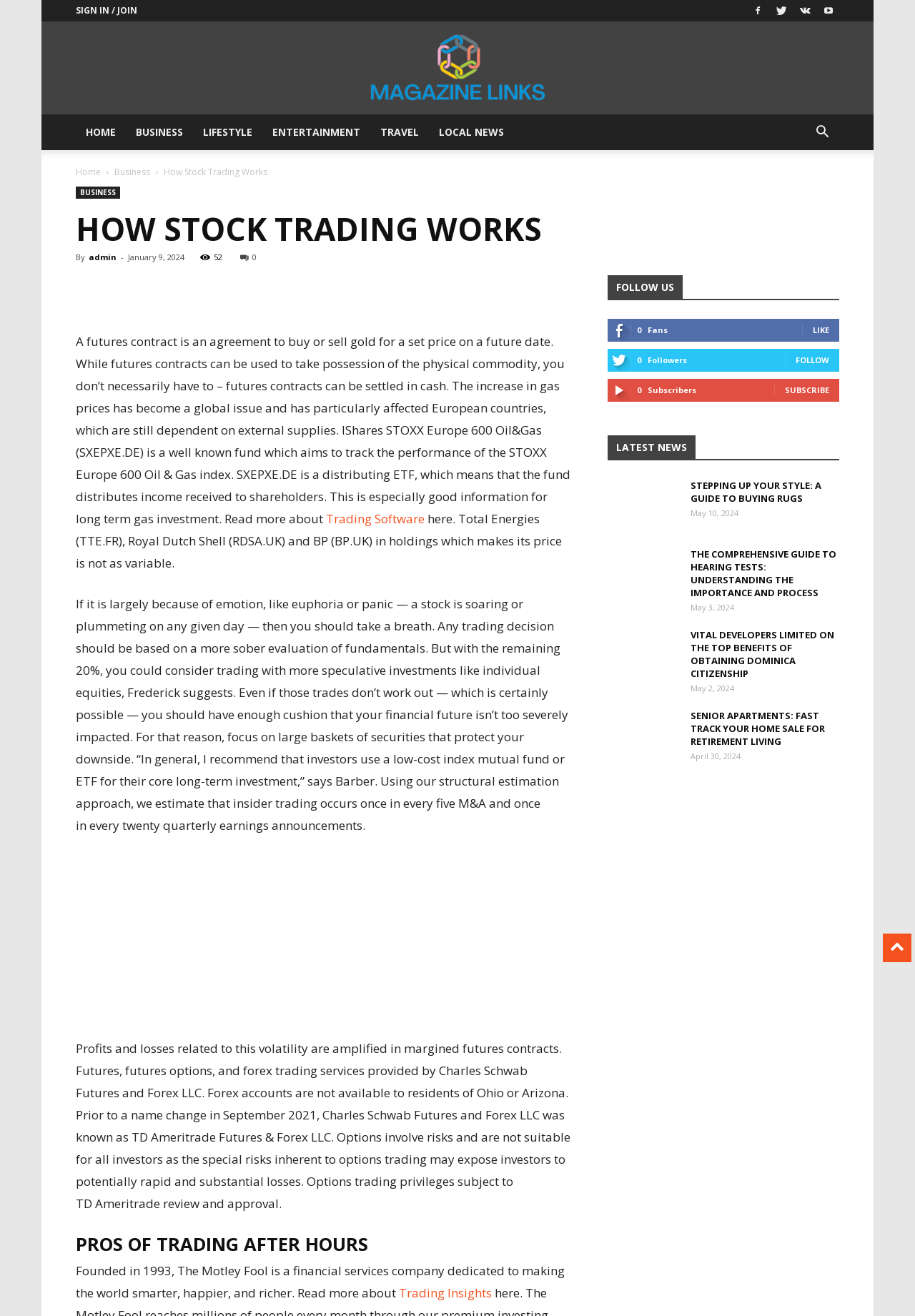Determine the bounding box coordinates of the section to be clicked to follow the instruction: "Check 'LATEST NEWS'". The coordinates should be given as four float numbers between 0 and 1, formatted as [left, top, right, bottom].

[0.664, 0.331, 0.917, 0.35]